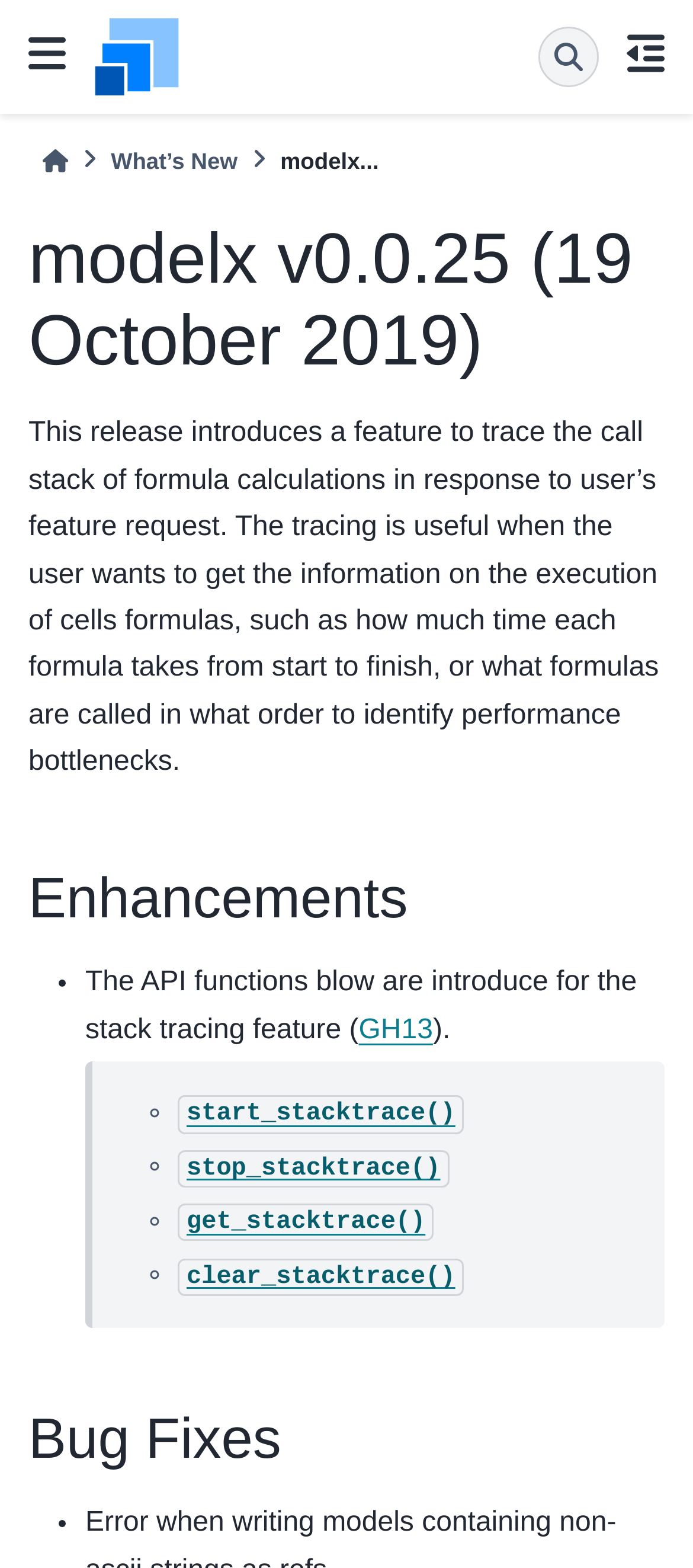Locate the primary heading on the webpage and return its text.

modelx v0.0.25 (19 October 2019)